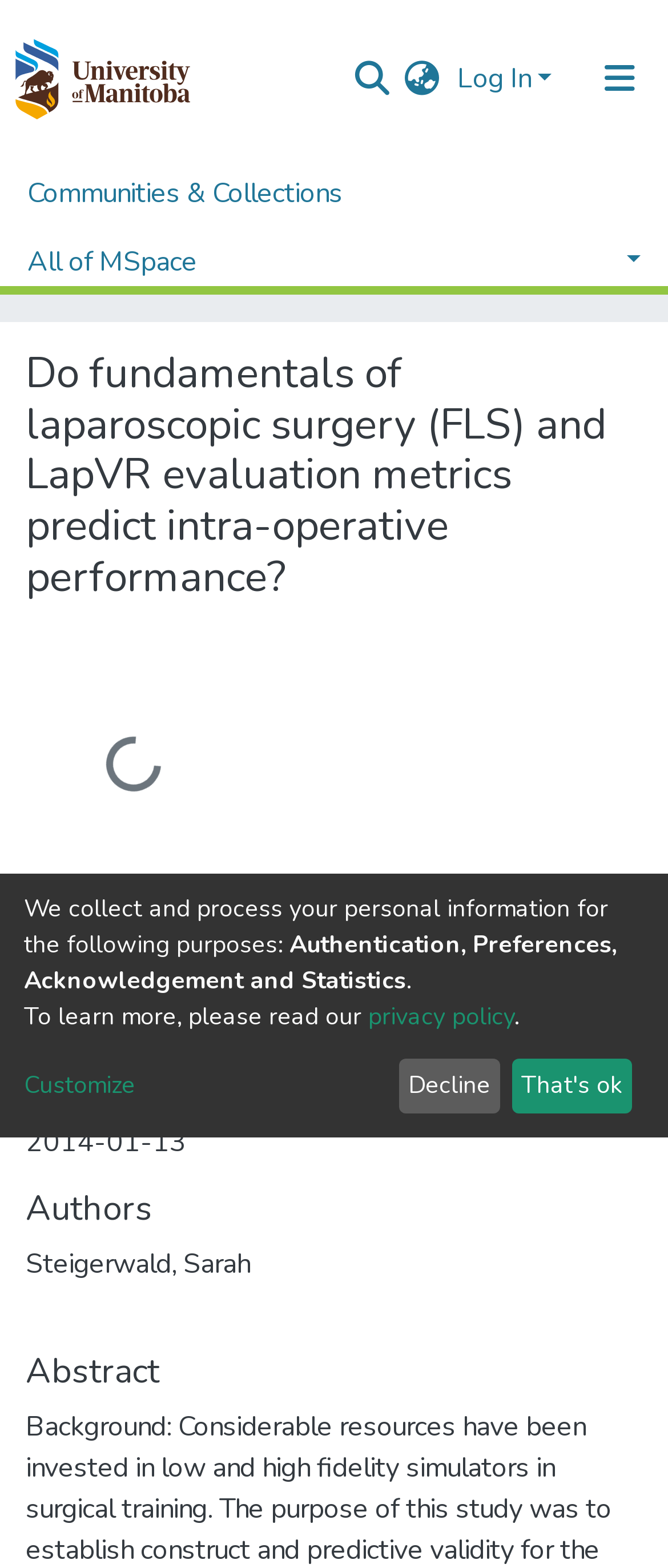What is the name of the author?
Refer to the screenshot and answer in one word or phrase.

Steigerwald, Sarah